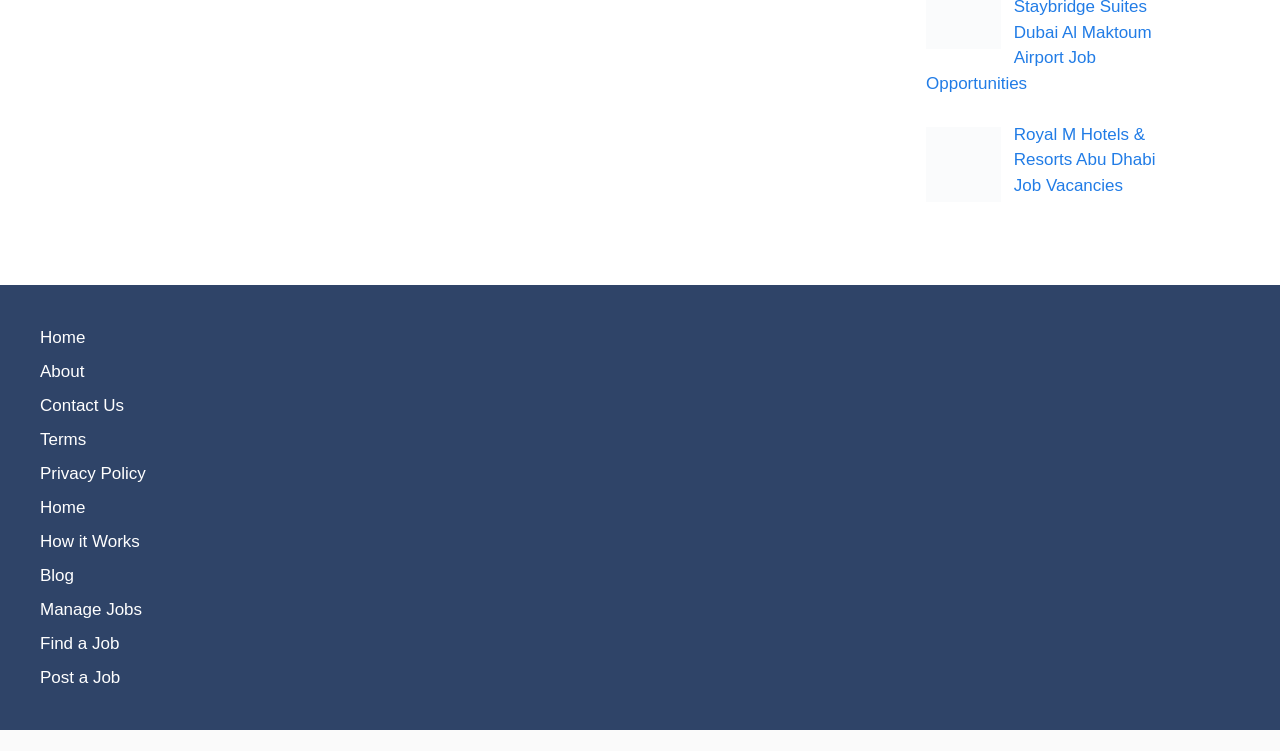What is the purpose of the 'Find a Job' link?
Give a detailed response to the question by analyzing the screenshot.

The 'Find a Job' link is located at the bottom of the main navigation links, with a bounding box coordinate of [0.031, 0.844, 0.093, 0.869]. Its purpose is to allow users to search and find job vacancies on the webpage.